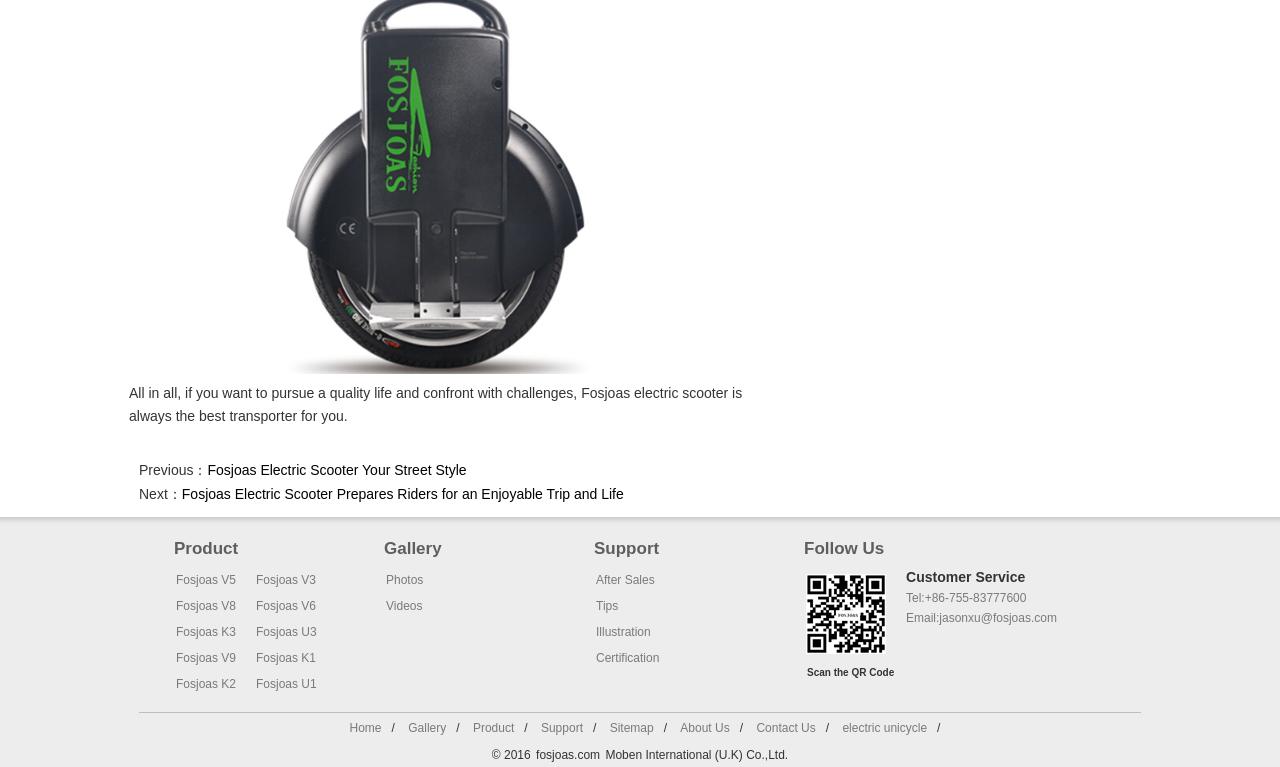What is the brand name of the electric scooter?
Identify the answer in the screenshot and reply with a single word or phrase.

Fosjoas